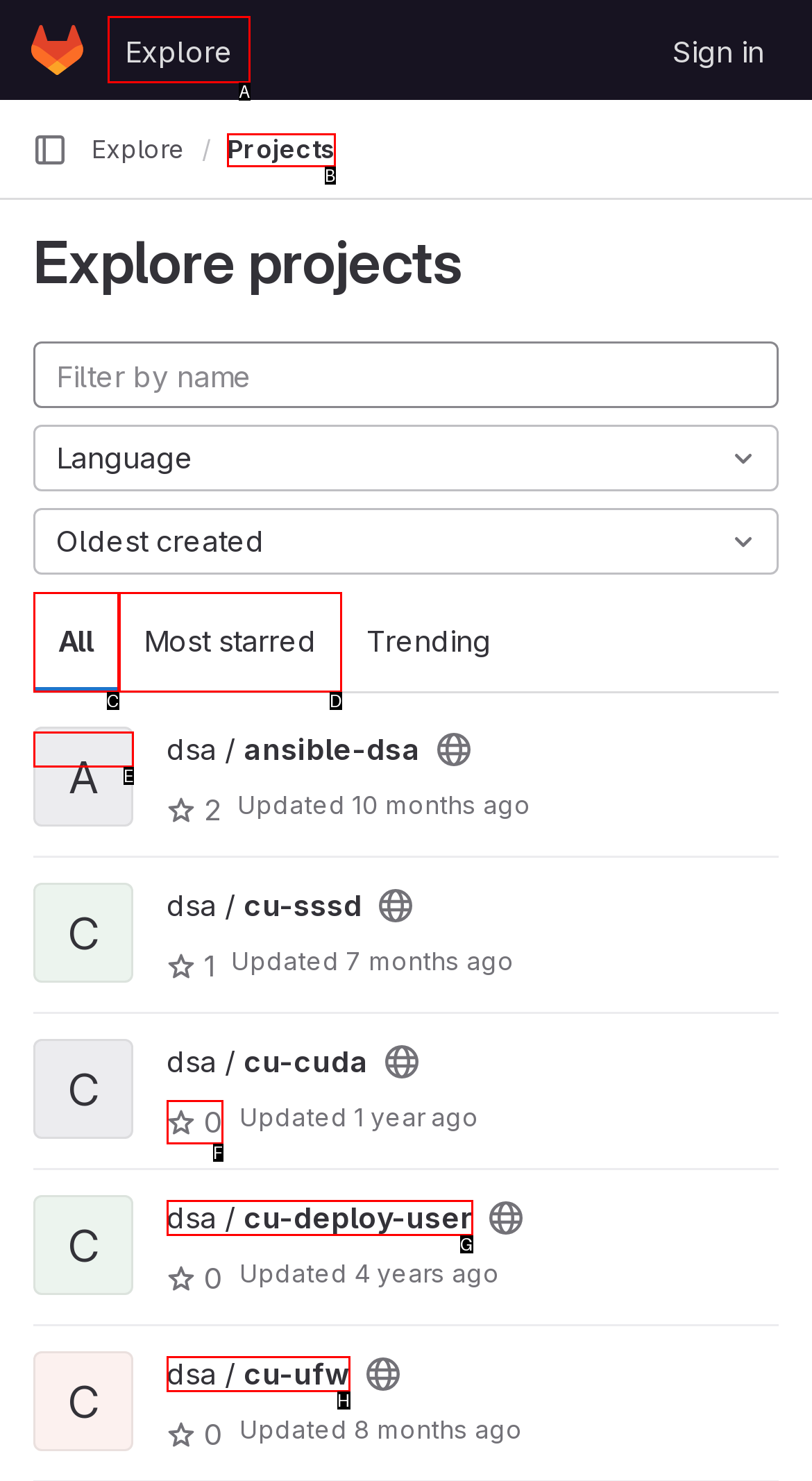Determine which HTML element to click for this task: Click on the 'Explore' link Provide the letter of the selected choice.

A